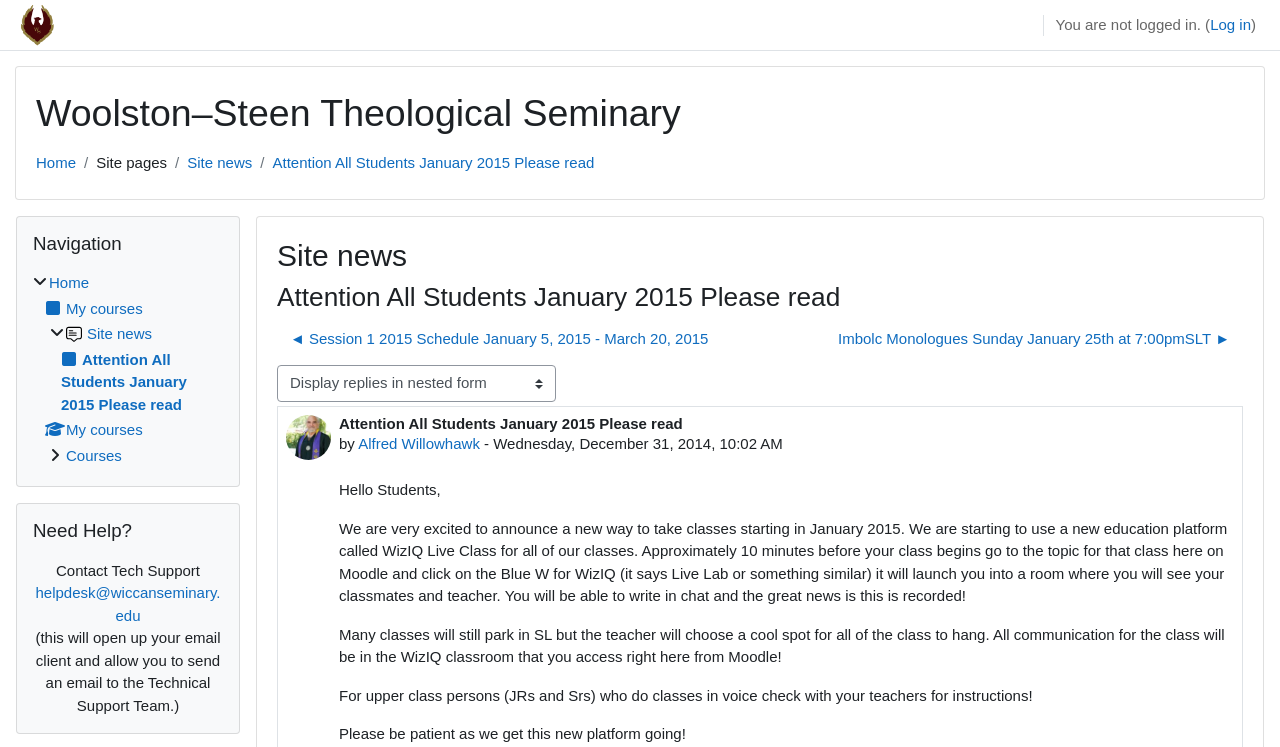Identify the bounding box coordinates for the element you need to click to achieve the following task: "Log in". Provide the bounding box coordinates as four float numbers between 0 and 1, in the form [left, top, right, bottom].

[0.945, 0.018, 0.977, 0.049]